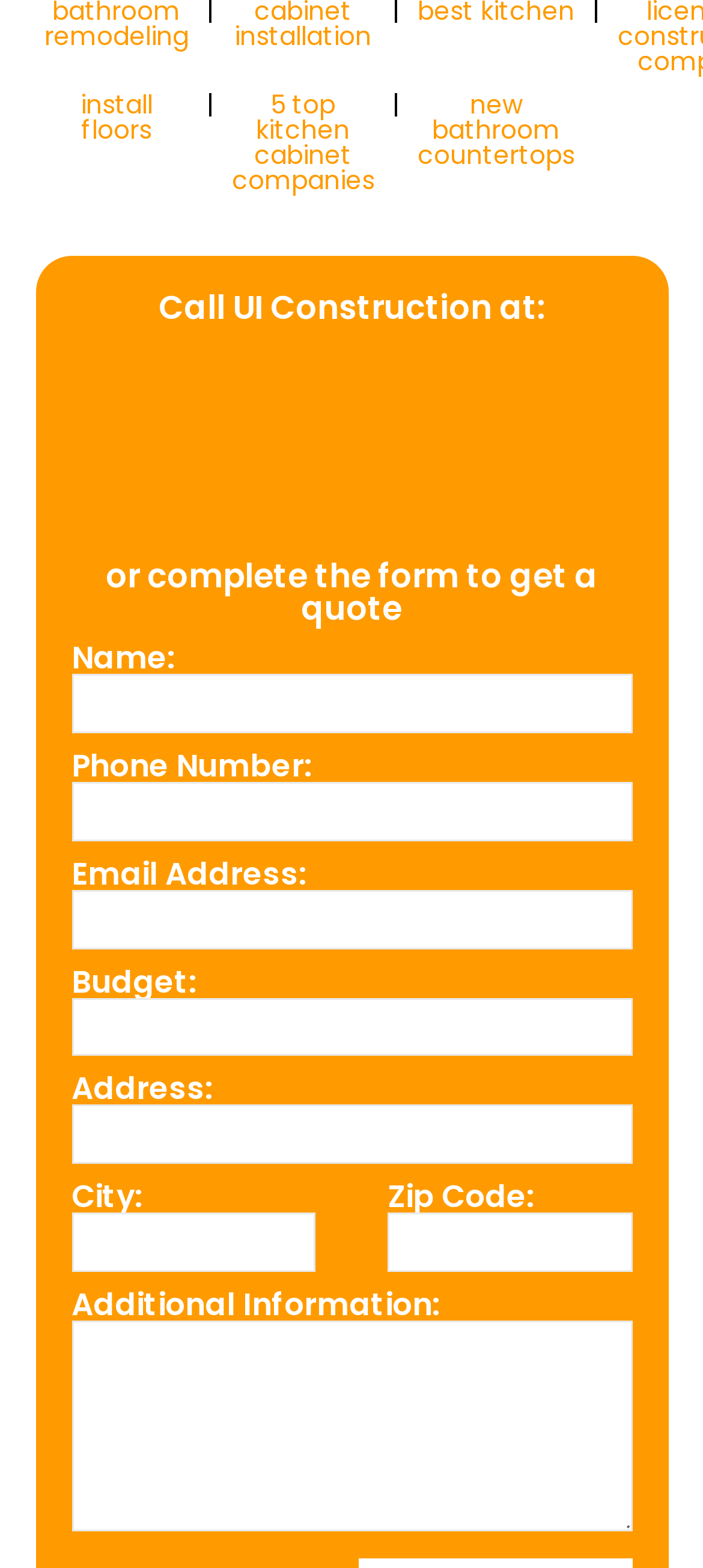Using the description: "Economics", identify the bounding box of the corresponding UI element in the screenshot.

None